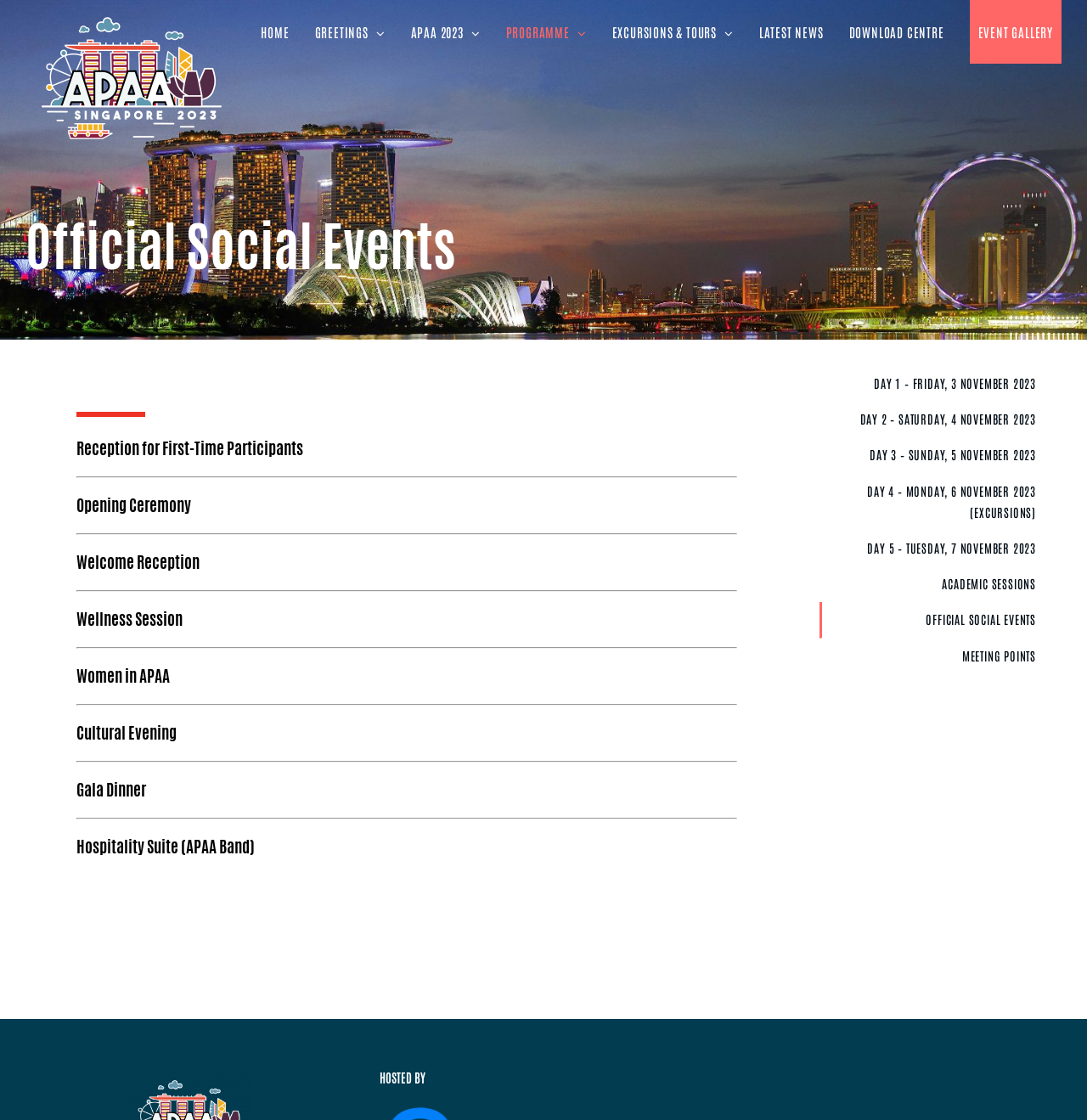Please provide a comprehensive answer to the question below using the information from the image: What is the purpose of the link at the bottom of the page?

The link at the bottom of the page is an anchor link that allows users to quickly navigate back to the top of the webpage, as indicated by the icon and the text 'Go to Top'.